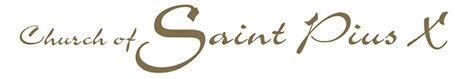Paint a vivid picture of the image with your description.

The image features the elegant typography of "Church of Saint Pius X," presented in a graceful script font that embodies the welcoming spirit of the community. This title is central to the identity of the Church, a Roman Catholic community in Scarsdale, NY. The design conveys a sense of warmth and inclusivity, reflecting the church's mission to foster fellowship among its parishioners through various social activities aimed at engaging seniors, adults, children, and families. This visual representation serves as an inviting entry point for those exploring the church's offerings and community-building initiatives.